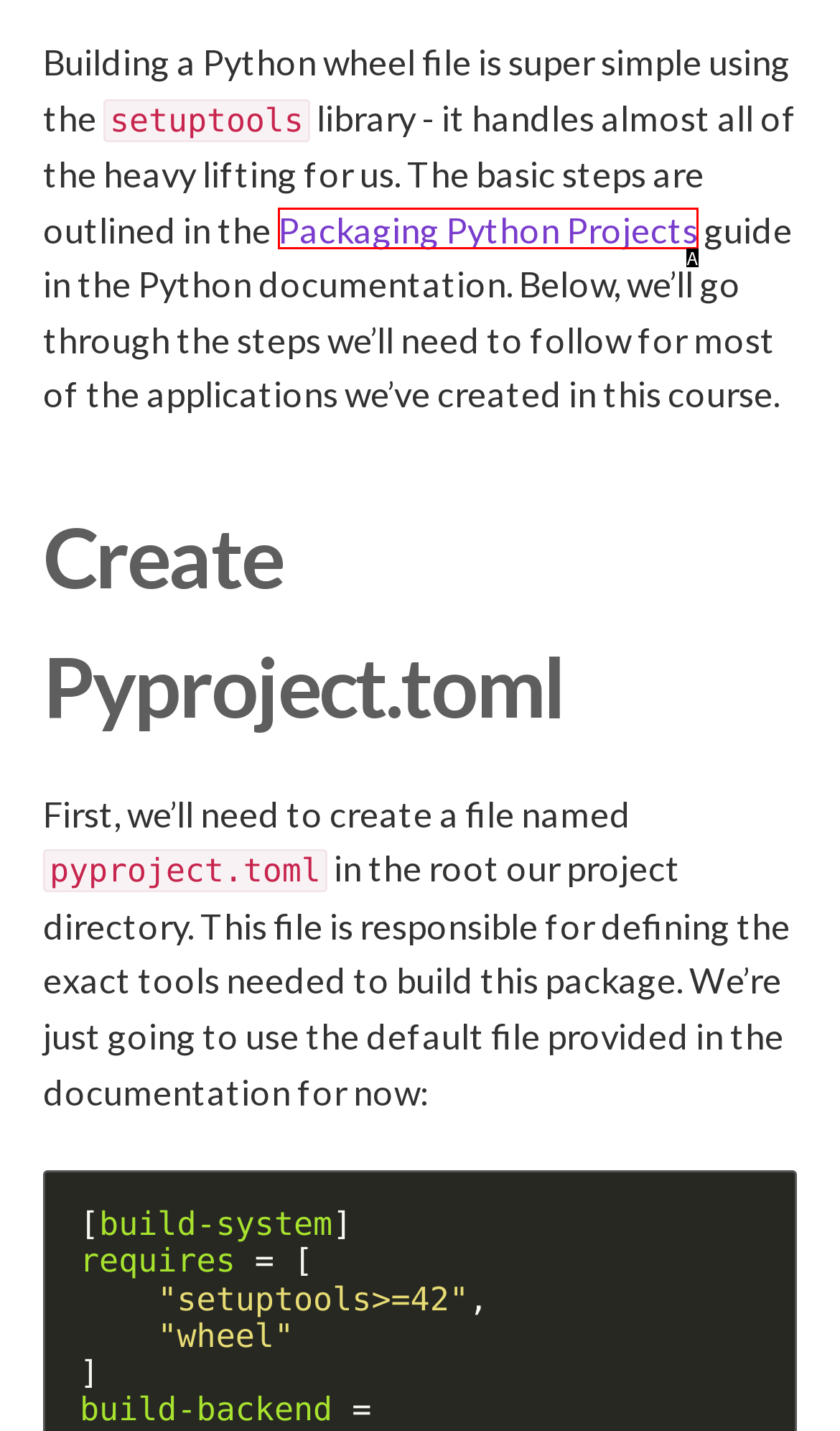Select the letter of the HTML element that best fits the description: Packaging Python Projects
Answer with the corresponding letter from the provided choices.

A